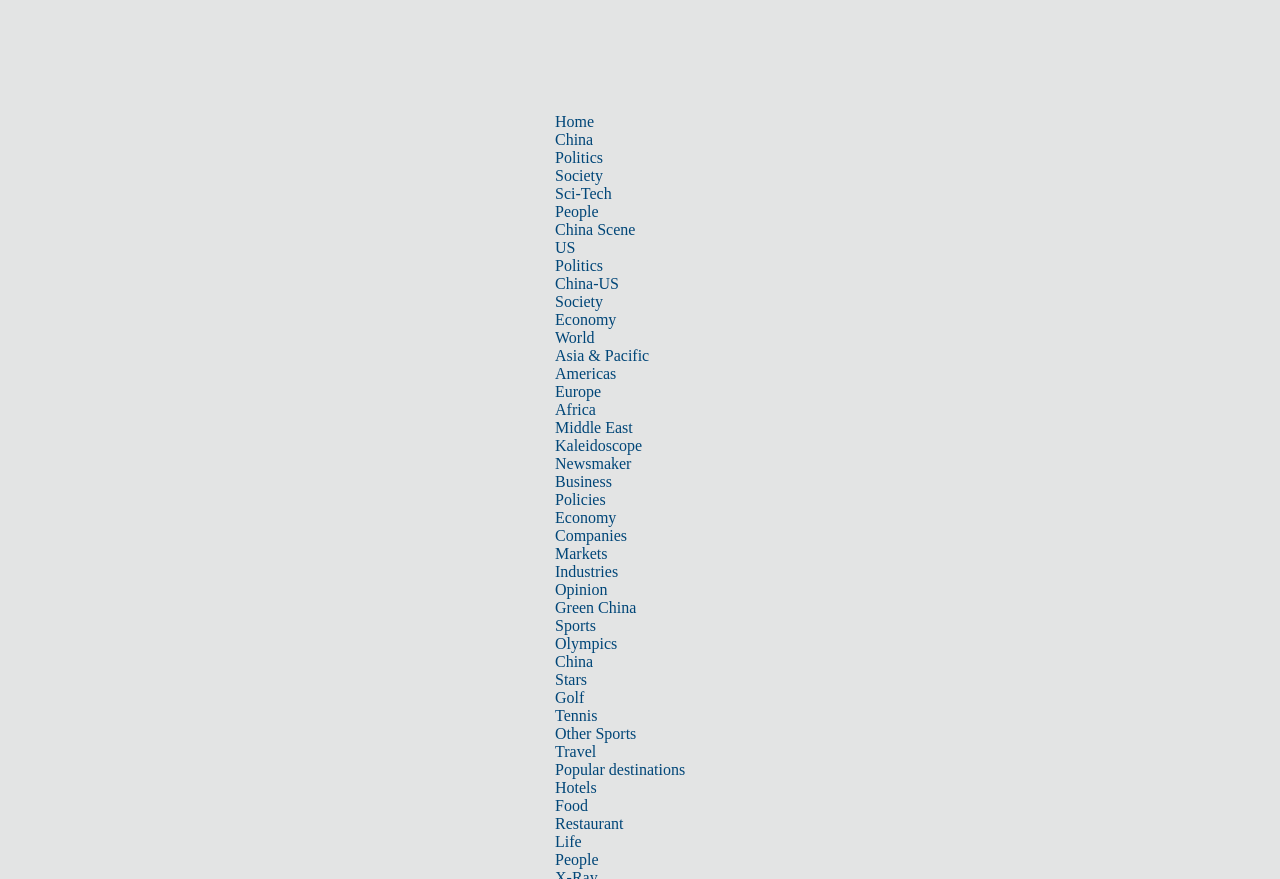Please identify the bounding box coordinates of the clickable area that will allow you to execute the instruction: "Go to the 'Politics' section".

[0.434, 0.17, 0.471, 0.189]